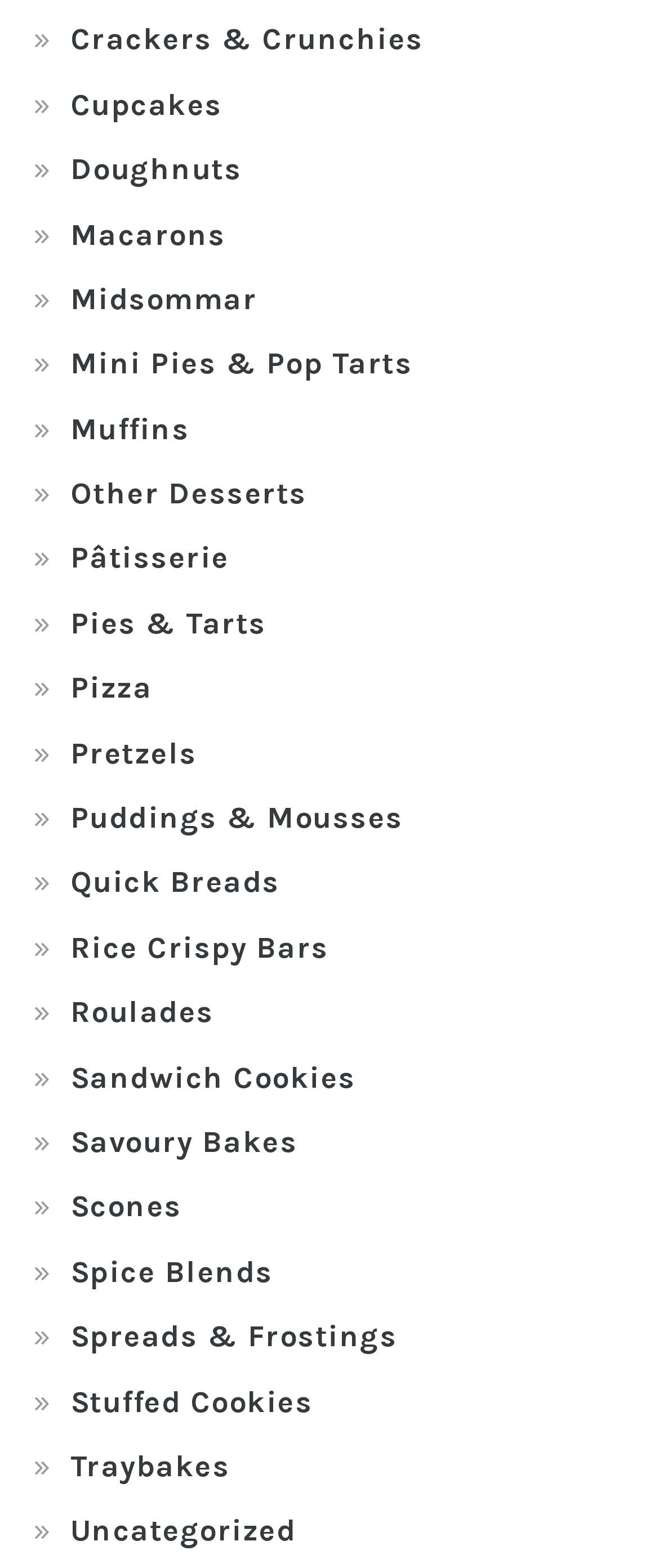Is 'Scones' a type of cookie?
Give a comprehensive and detailed explanation for the question.

I found the link 'Scones' on the webpage, but it is not categorized under 'Cookies' or 'Sandwich Cookies', so it appears to be a separate dessert category.